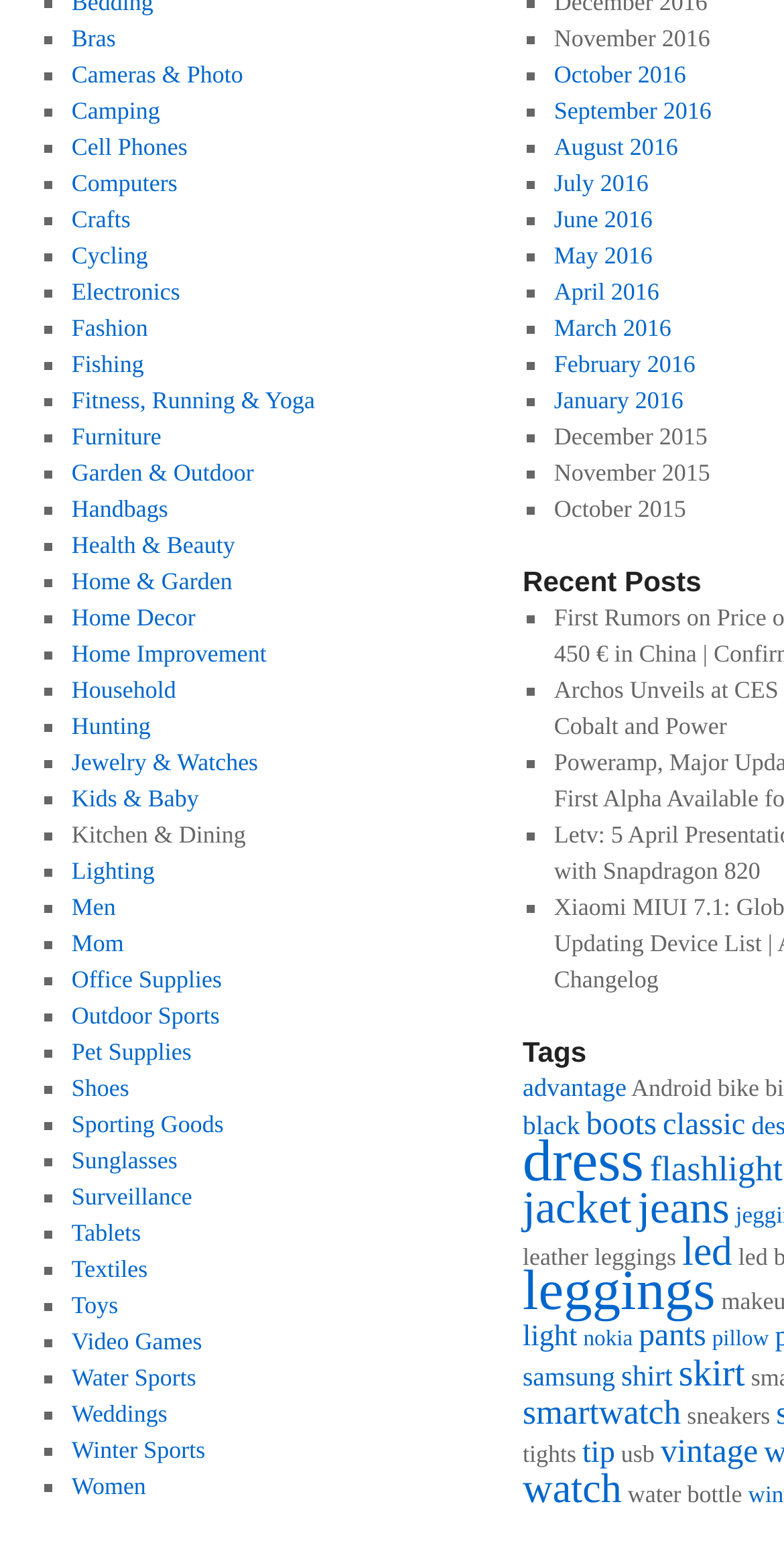Please specify the bounding box coordinates of the area that should be clicked to accomplish the following instruction: "View Cell Phones". The coordinates should consist of four float numbers between 0 and 1, i.e., [left, top, right, bottom].

[0.091, 0.086, 0.239, 0.105]